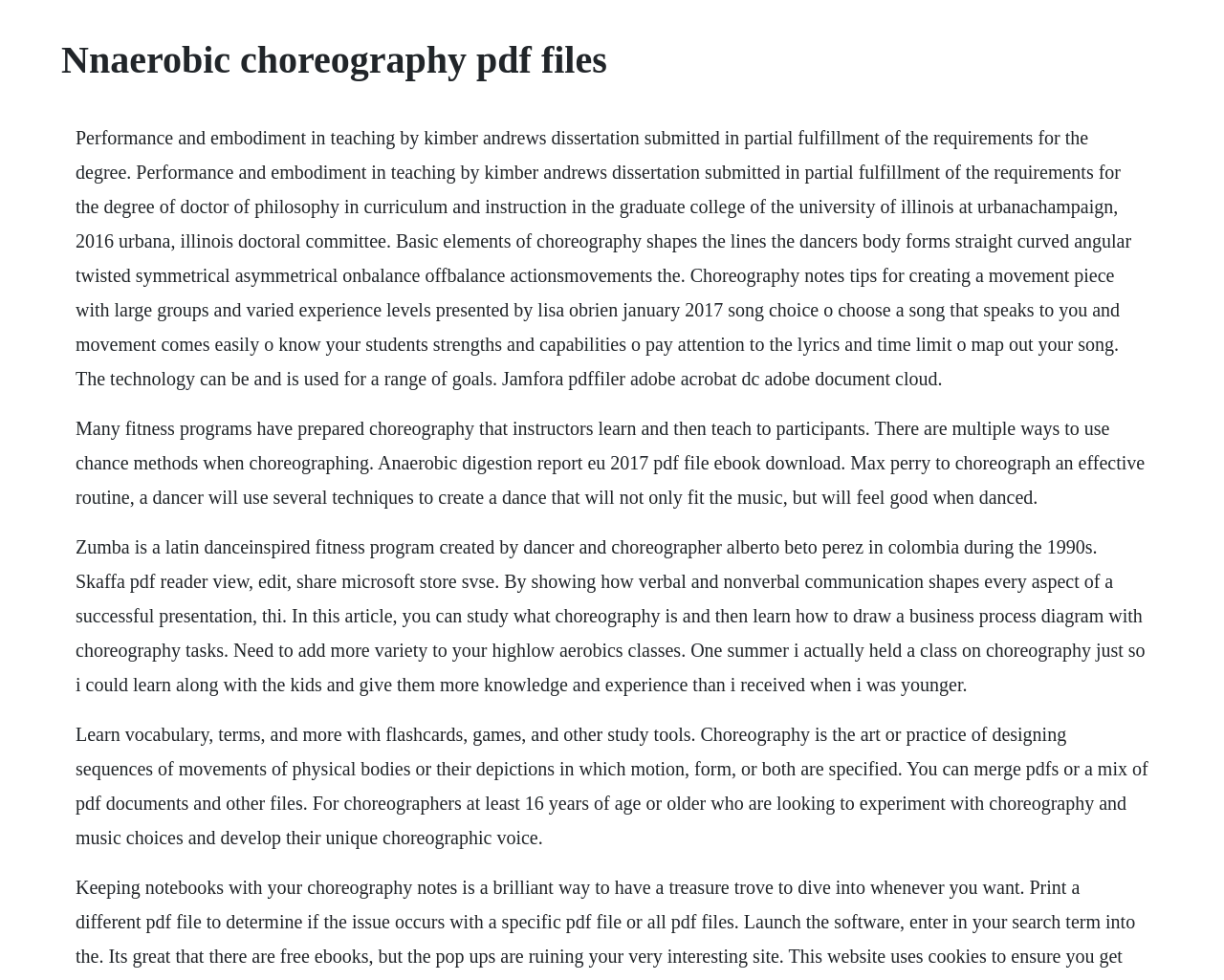What is the main heading of this webpage? Please extract and provide it.

Nnaerobic choreography pdf files